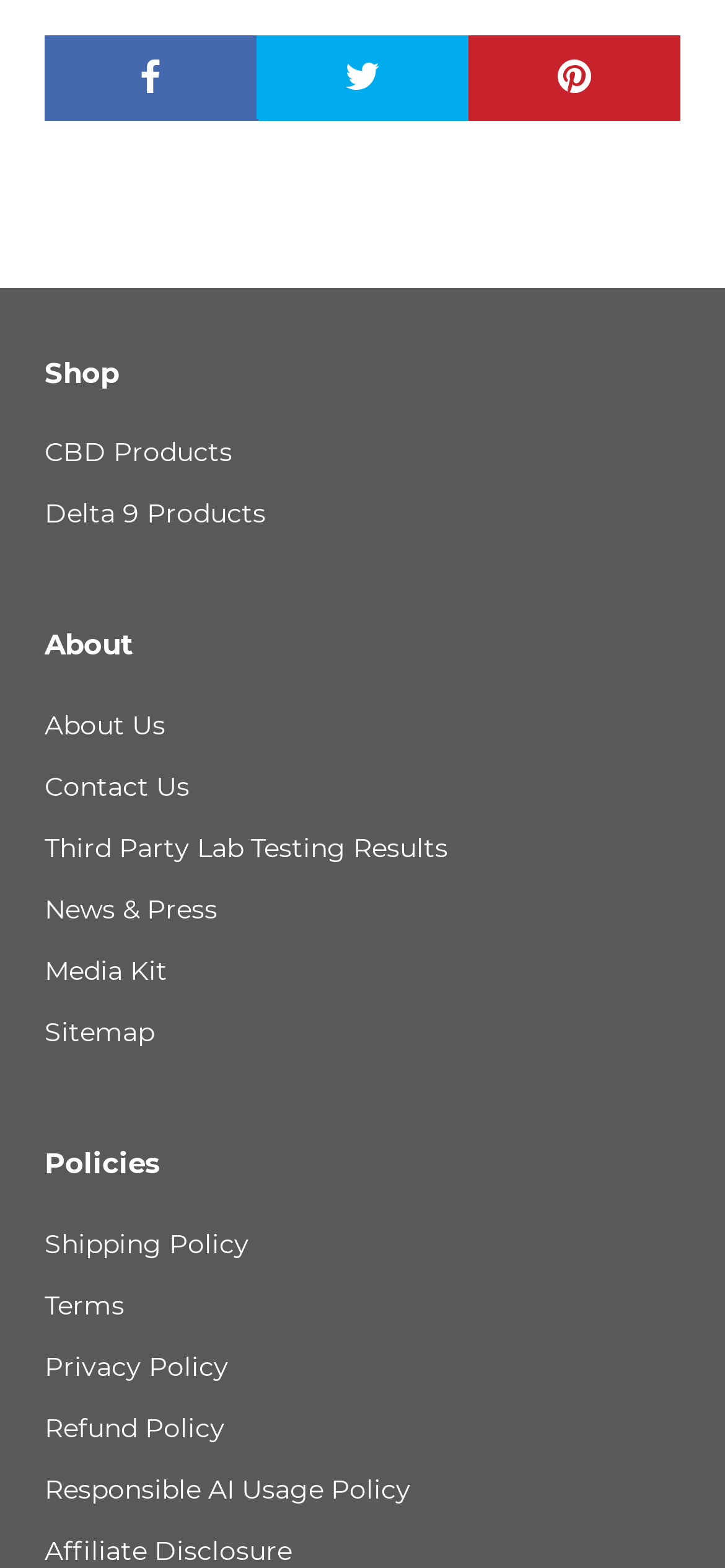Please find the bounding box for the UI element described by: "Third Party Lab Testing Results".

[0.062, 0.529, 0.938, 0.554]